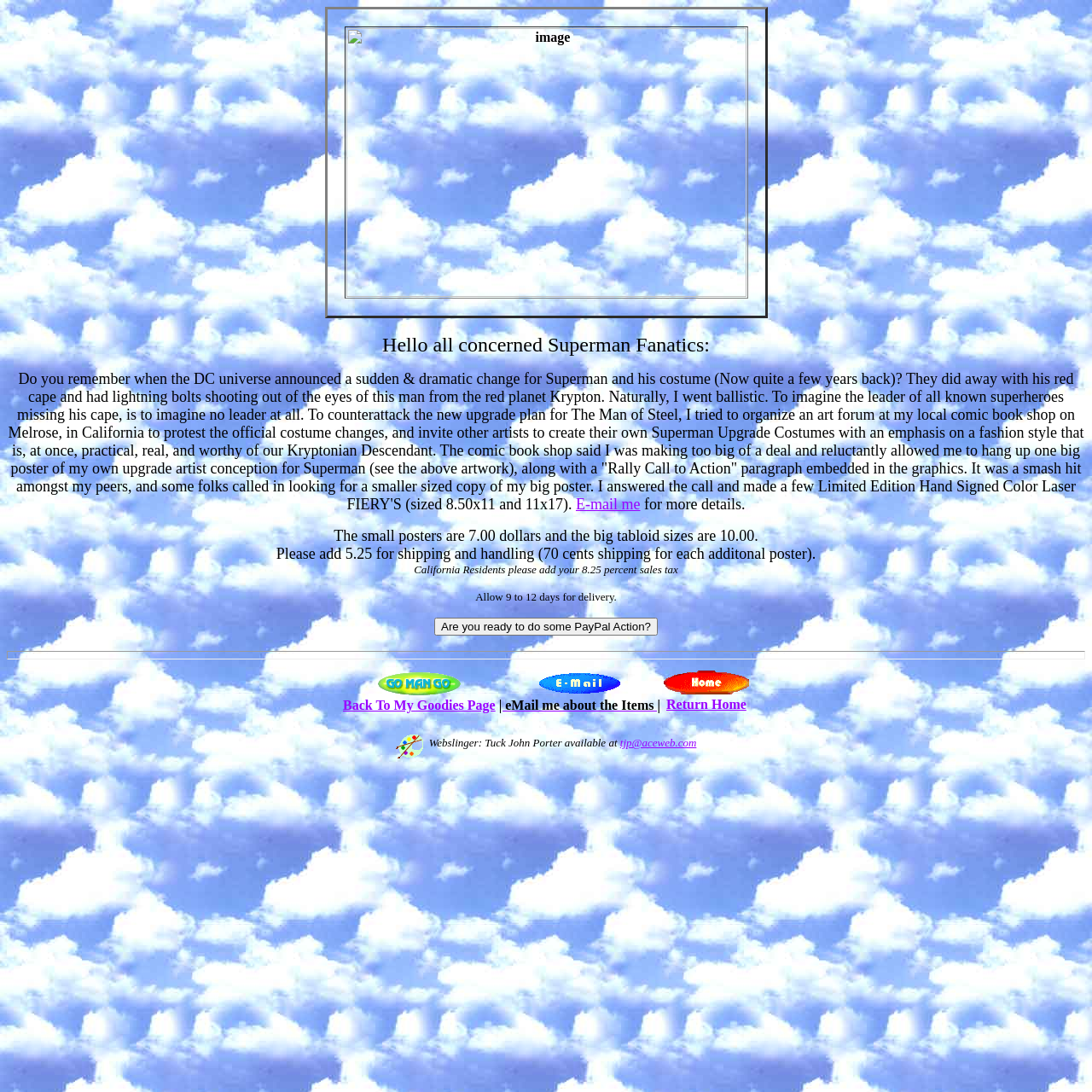Identify the bounding box coordinates of the HTML element based on this description: "Back To My Goodies Page".

[0.314, 0.628, 0.454, 0.652]